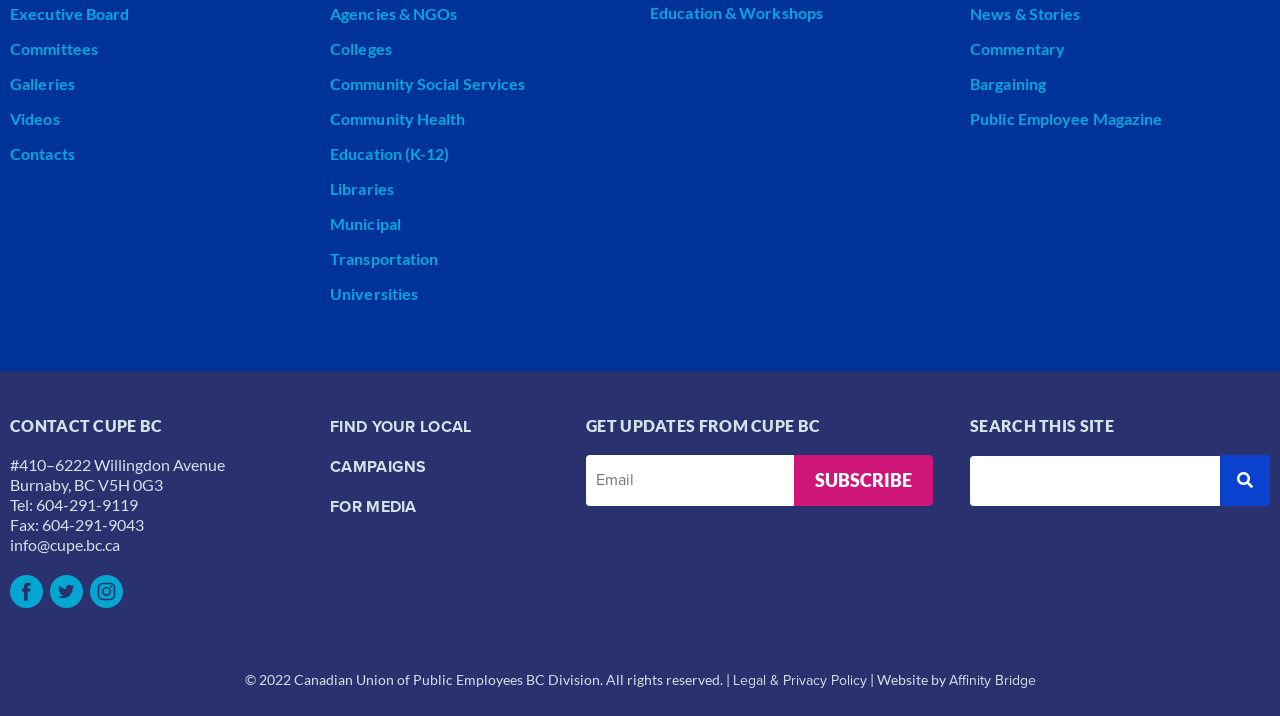Using the information in the image, could you please answer the following question in detail:
Can I search for specific information on this website?

The webpage has a search function that allows users to search for specific information or keywords, making it easier to find relevant content on the website.